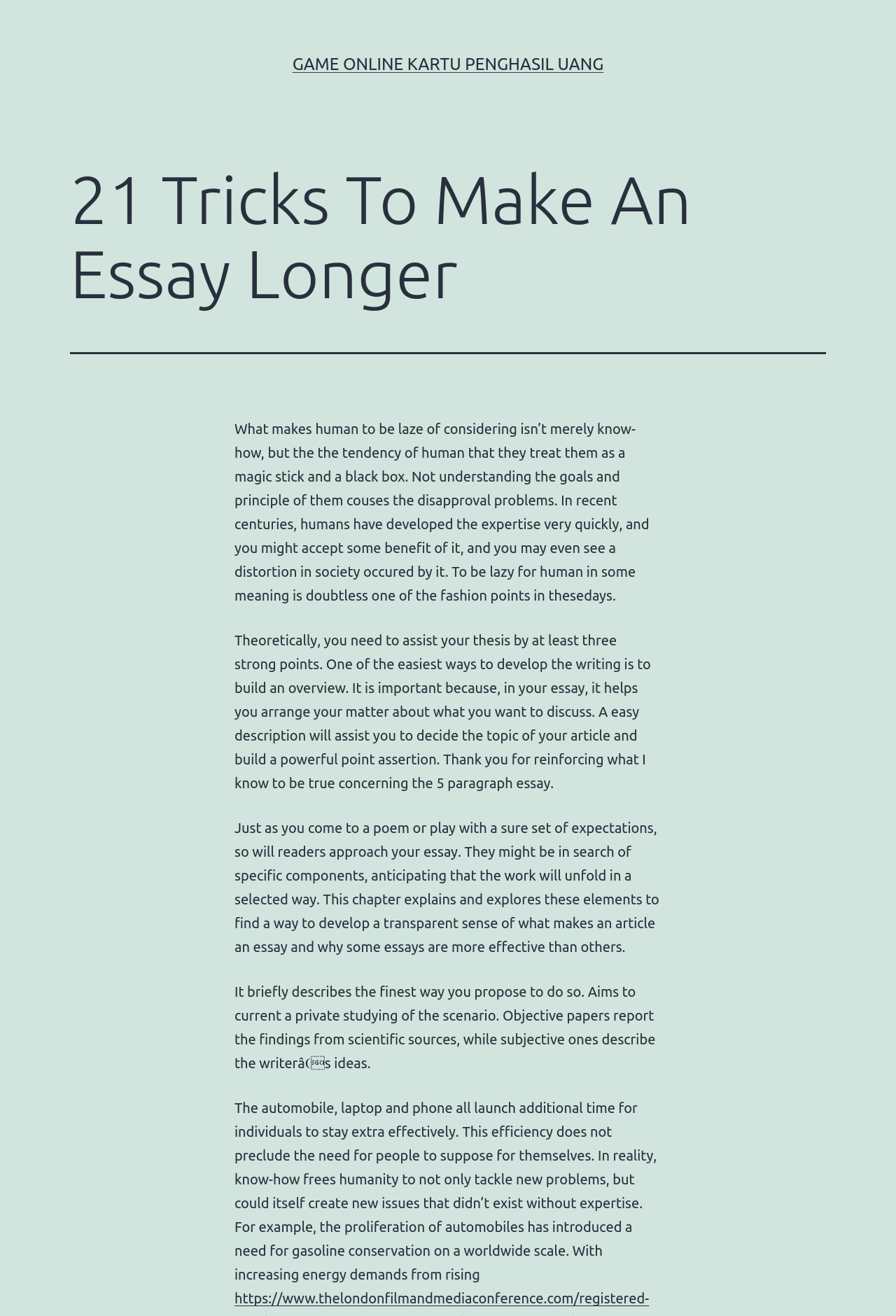What is the relationship between technology and humanity?
Please elaborate on the answer to the question with detailed information.

I analyzed the last StaticText element, which discusses how technology frees humanity to tackle new problems and create new issues. Therefore, the relationship between technology and humanity is that technology frees humanity.